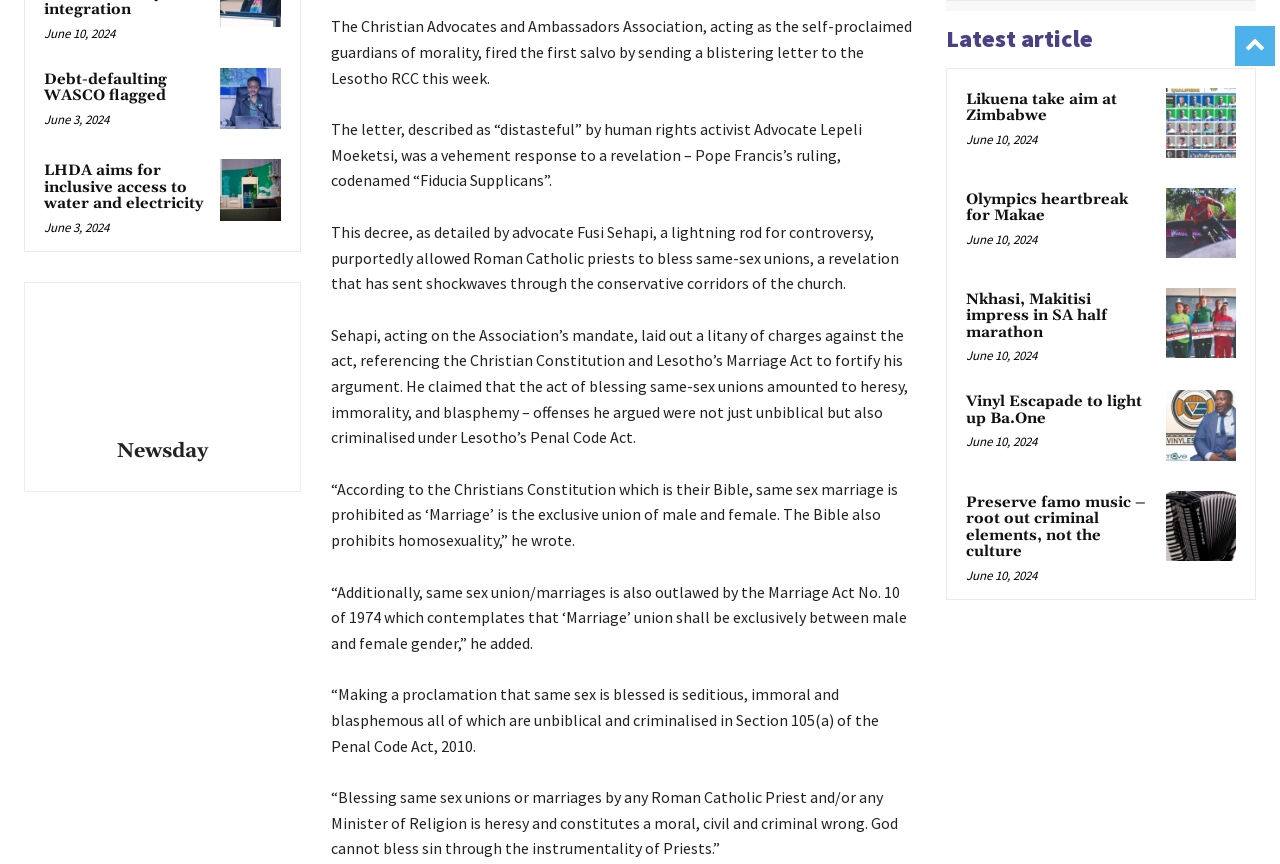Please provide the bounding box coordinates for the element that needs to be clicked to perform the instruction: "Visit the 'Newsday' website". The coordinates must consist of four float numbers between 0 and 1, formatted as [left, top, right, bottom].

[0.08, 0.352, 0.174, 0.491]